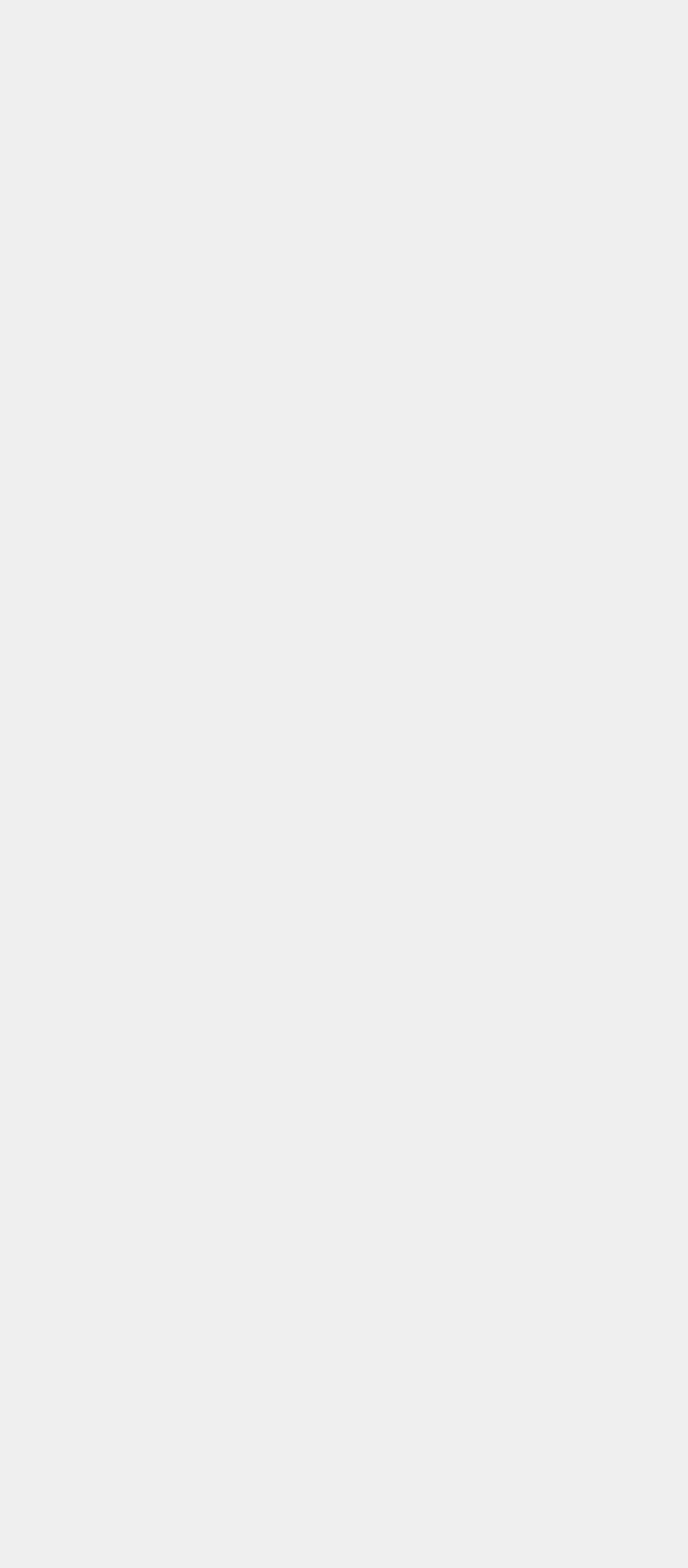Give a one-word or short phrase answer to the question: 
What is the dominant color scheme of the images on this webpage?

Unknown